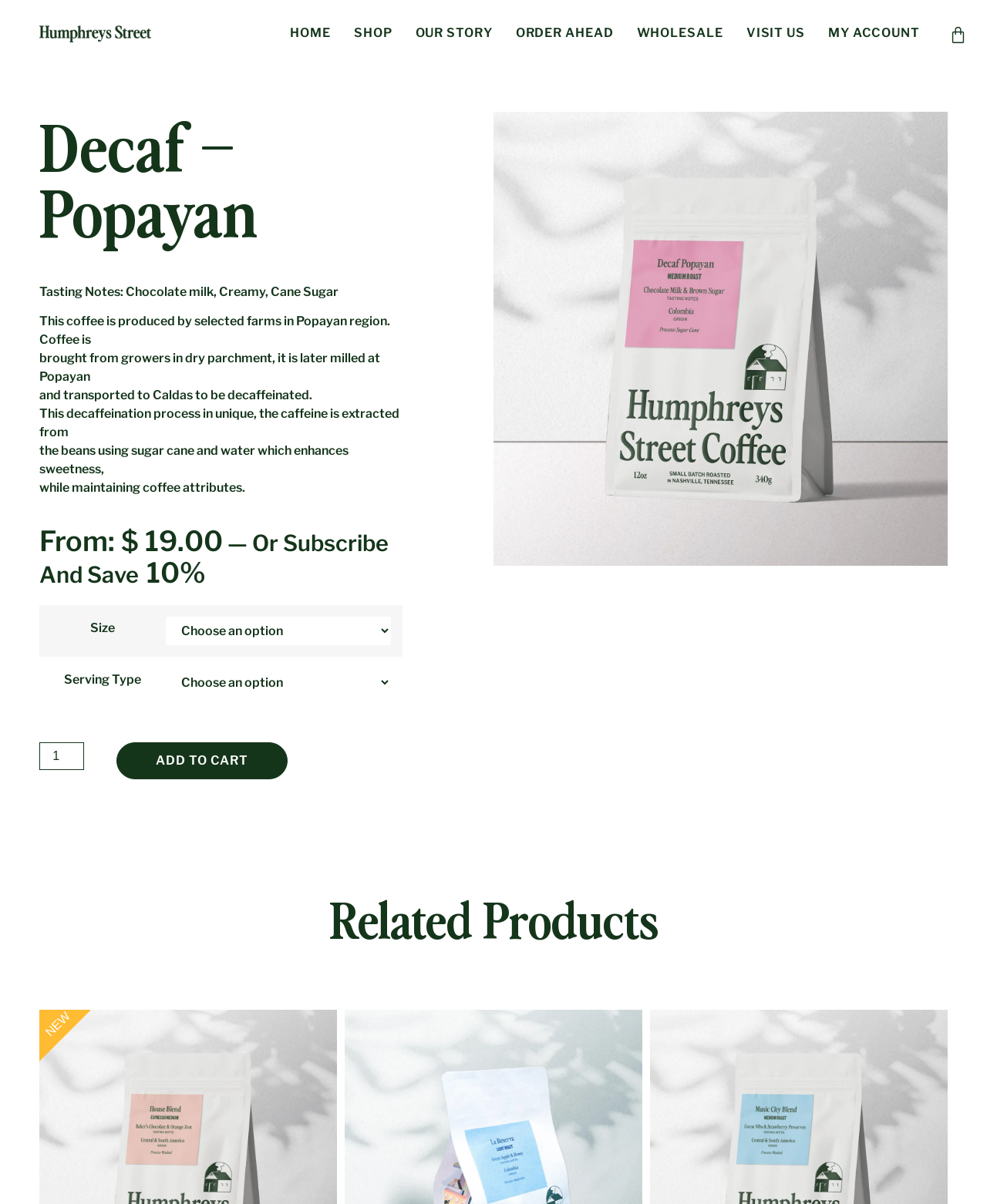Find the bounding box coordinates of the element to click in order to complete this instruction: "Click the HOME link". The bounding box coordinates must be four float numbers between 0 and 1, denoted as [left, top, right, bottom].

[0.294, 0.019, 0.335, 0.036]